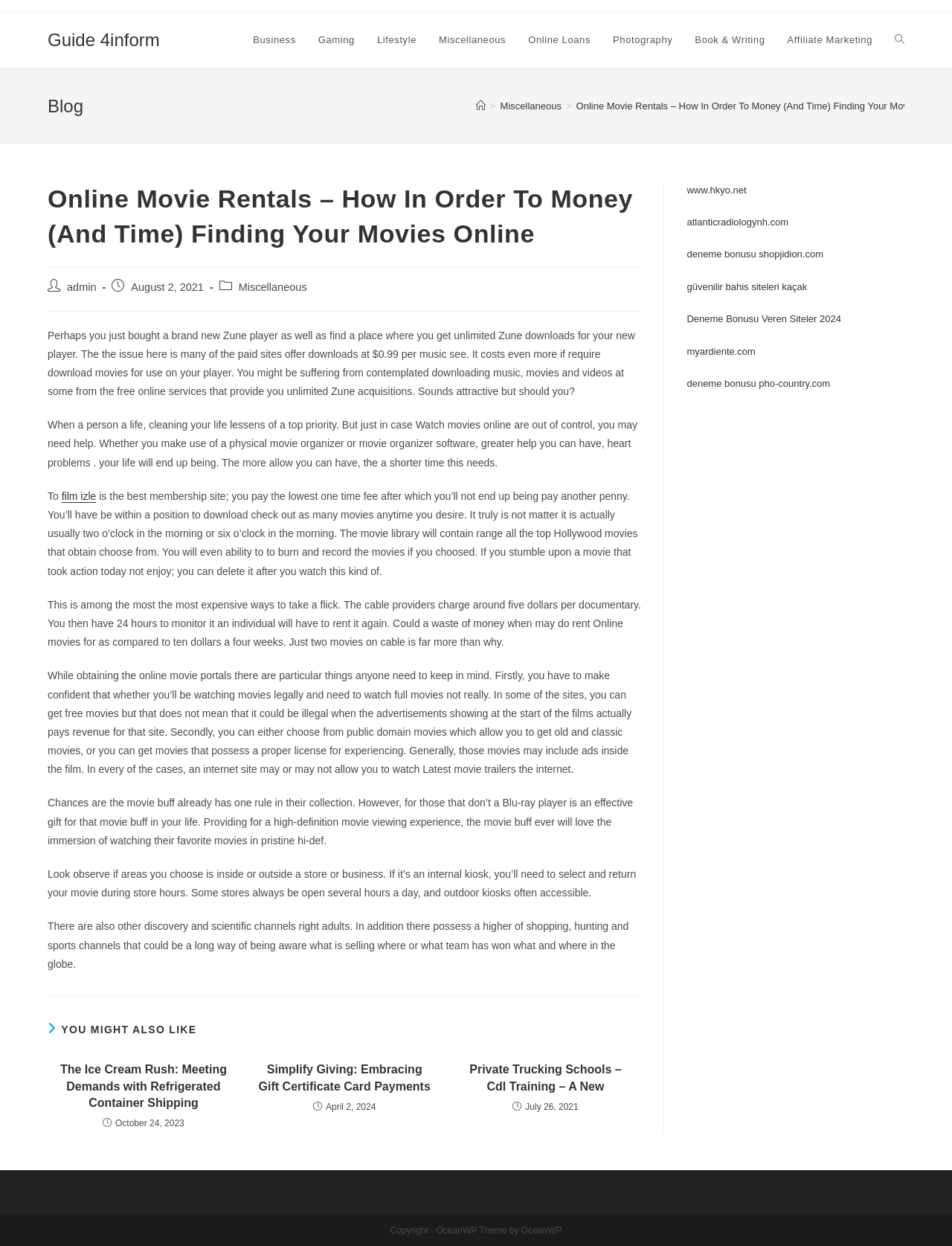Using the webpage screenshot, find the UI element described by Affiliate Marketing. Provide the bounding box coordinates in the format (top-left x, top-left y, bottom-right x, bottom-right y), ensuring all values are floating point numbers between 0 and 1.

[0.815, 0.01, 0.928, 0.054]